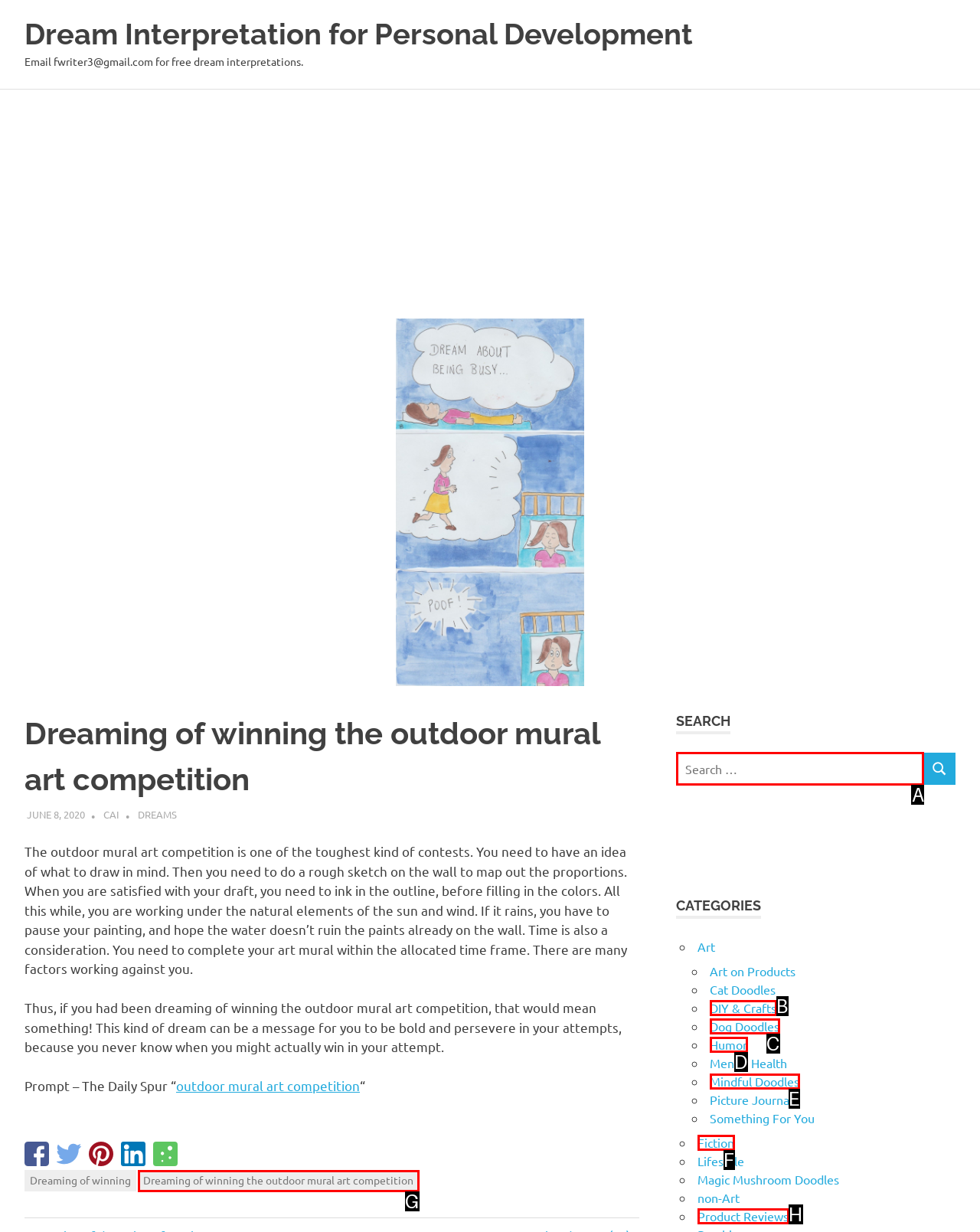Match the following description to the correct HTML element: Product Reviews Indicate your choice by providing the letter.

H